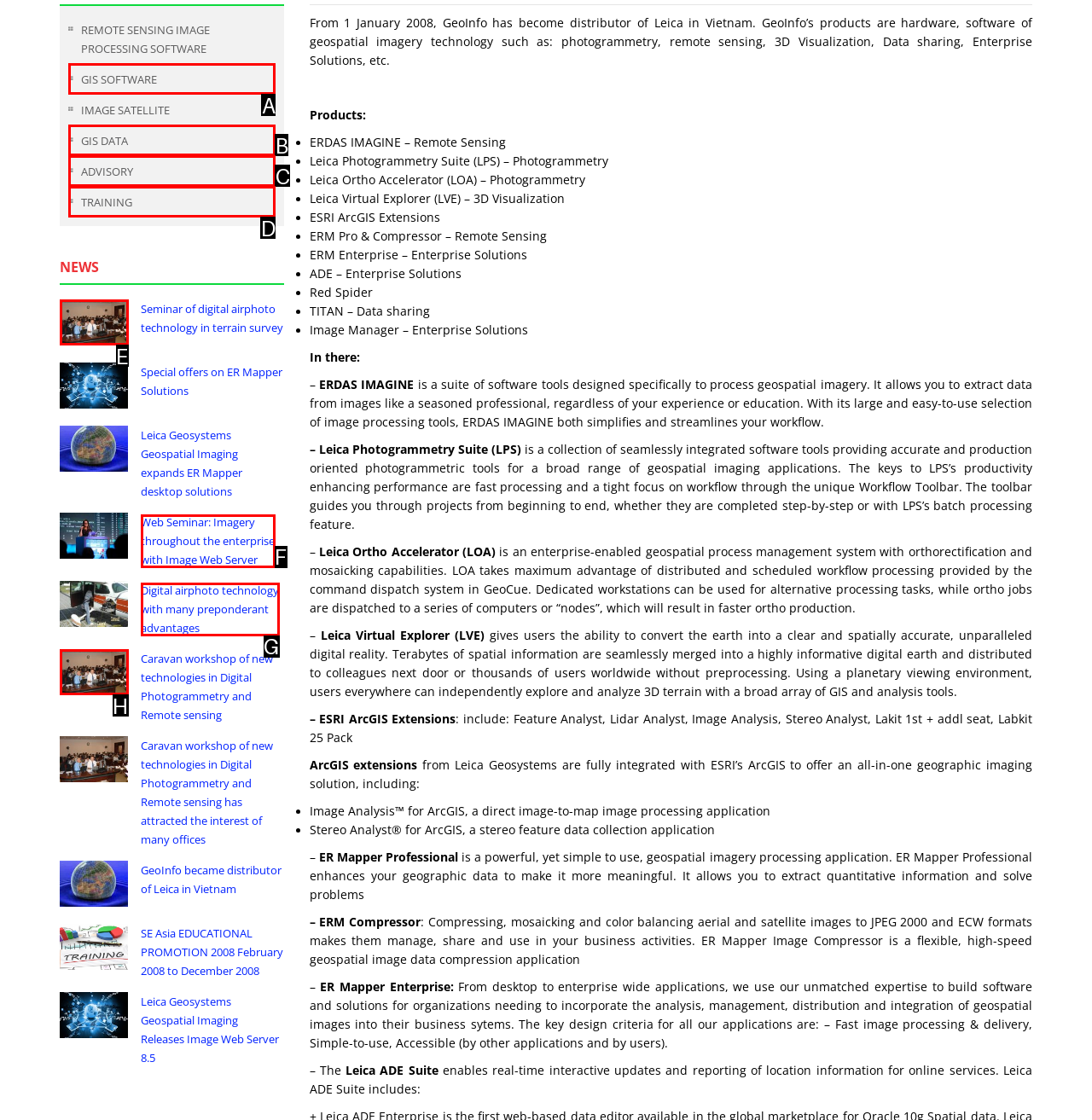Tell me which one HTML element best matches the description: Training
Answer with the option's letter from the given choices directly.

D